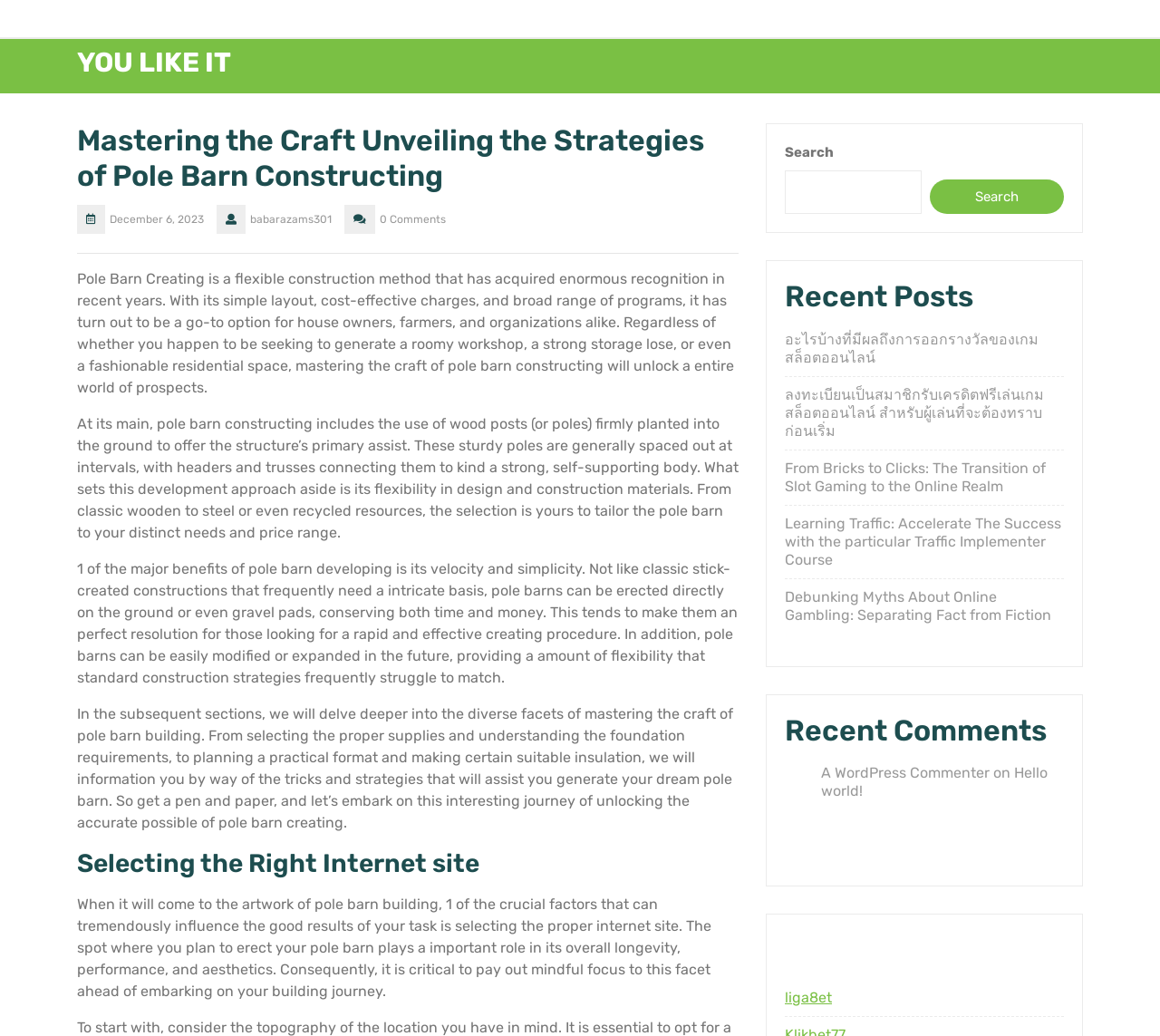Provide a single word or phrase answer to the question: 
How many comments does the article have?

0 Comments